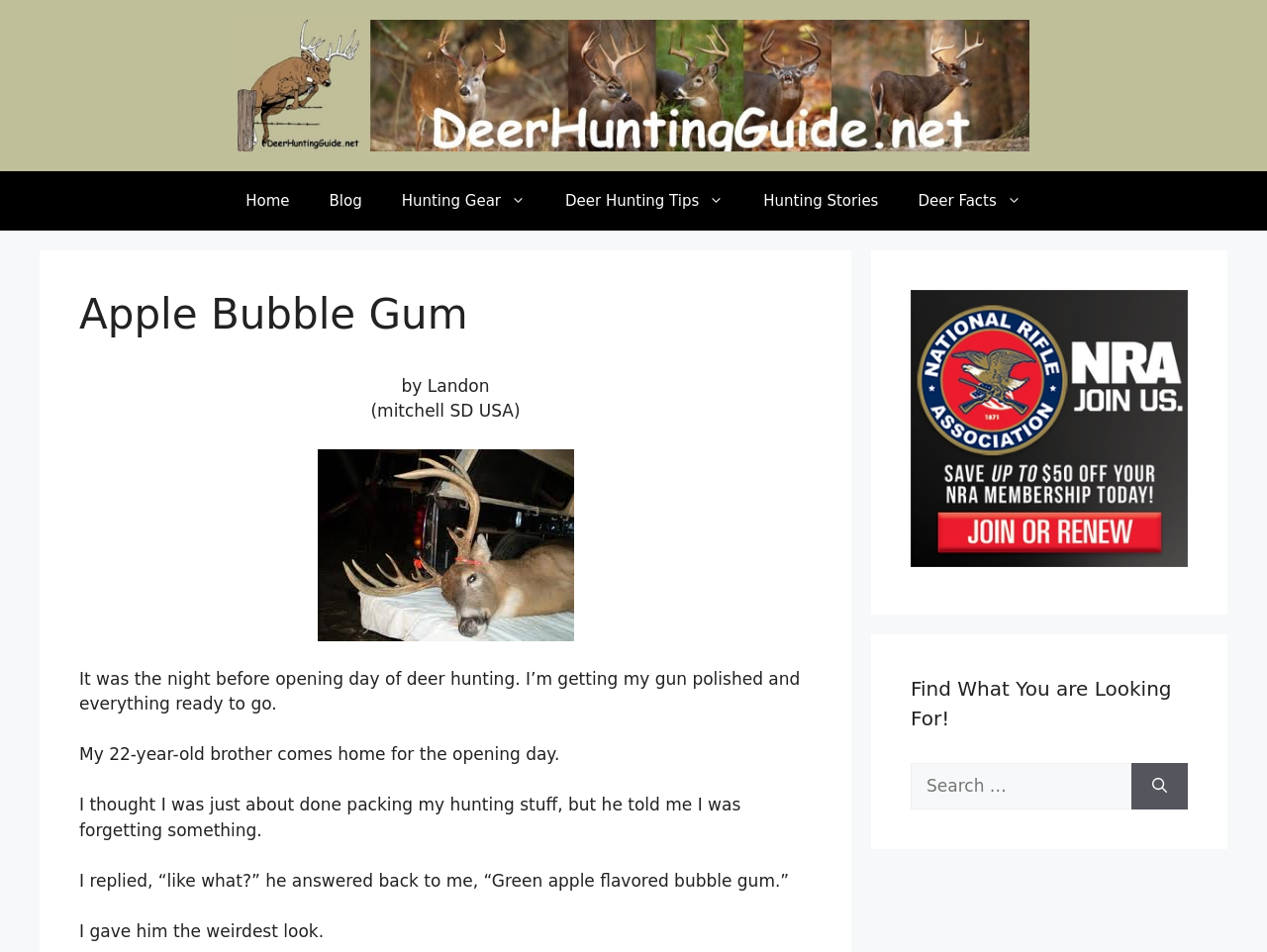What is the purpose of the search box?
Offer a detailed and full explanation in response to the question.

The search box is located in the complementary section with the heading 'Find What You are Looking For!' and has a label 'Search for:' which suggests its purpose is to find what you are looking for.